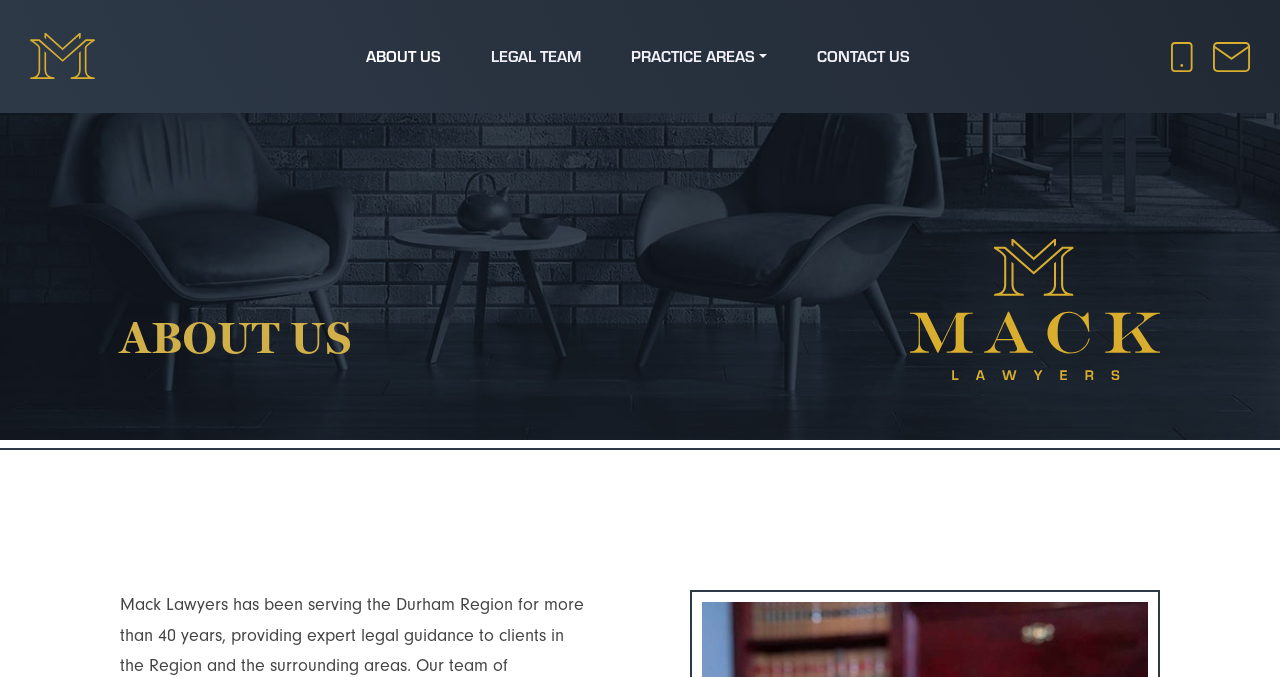Is there an image on the webpage?
Based on the image, answer the question with a single word or brief phrase.

Yes